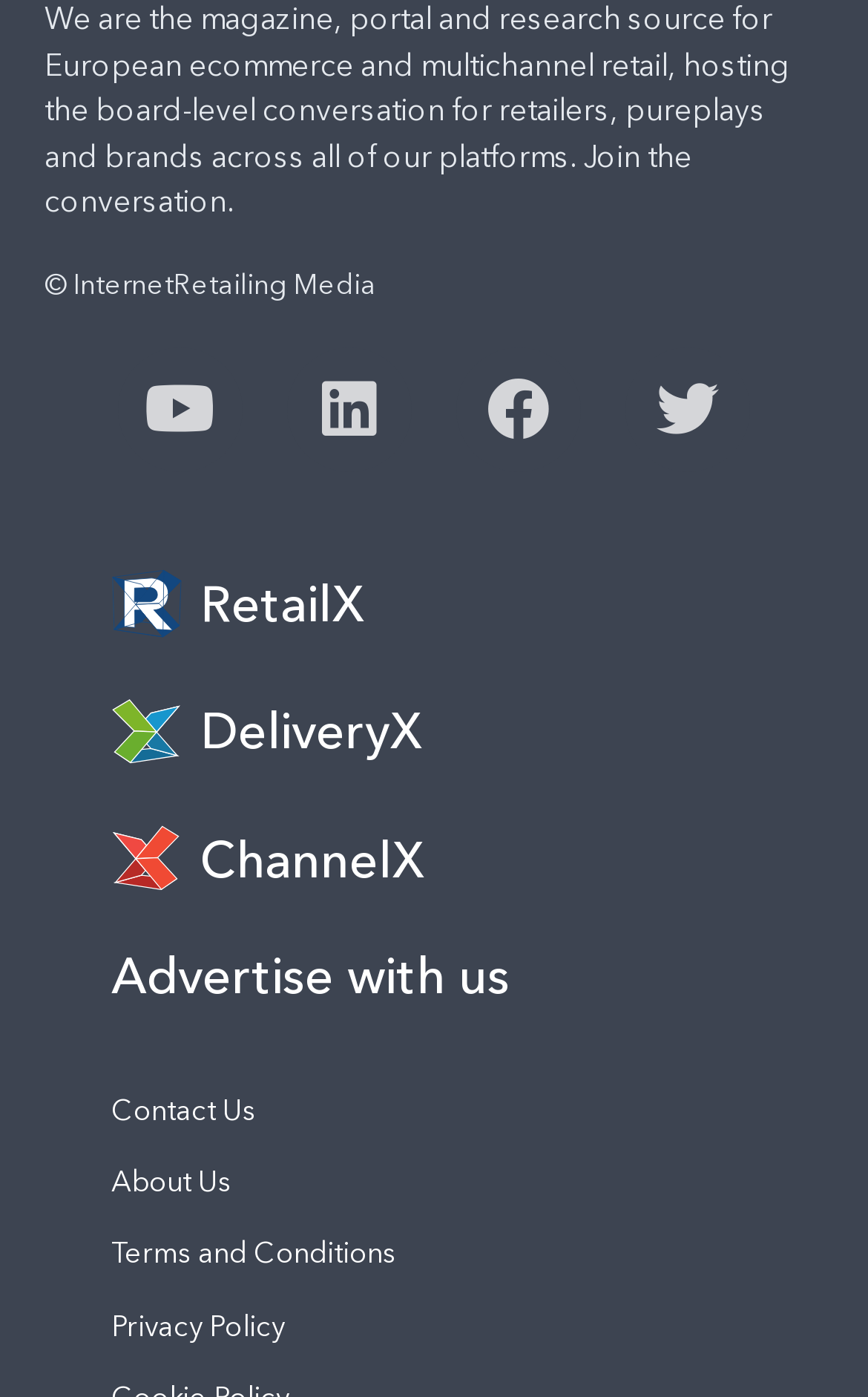Look at the image and write a detailed answer to the question: 
What is the purpose of the 'Advertise with us' link?

The purpose of the 'Advertise with us' link can be inferred from its text, which suggests that it is a way for businesses to advertise on the website.